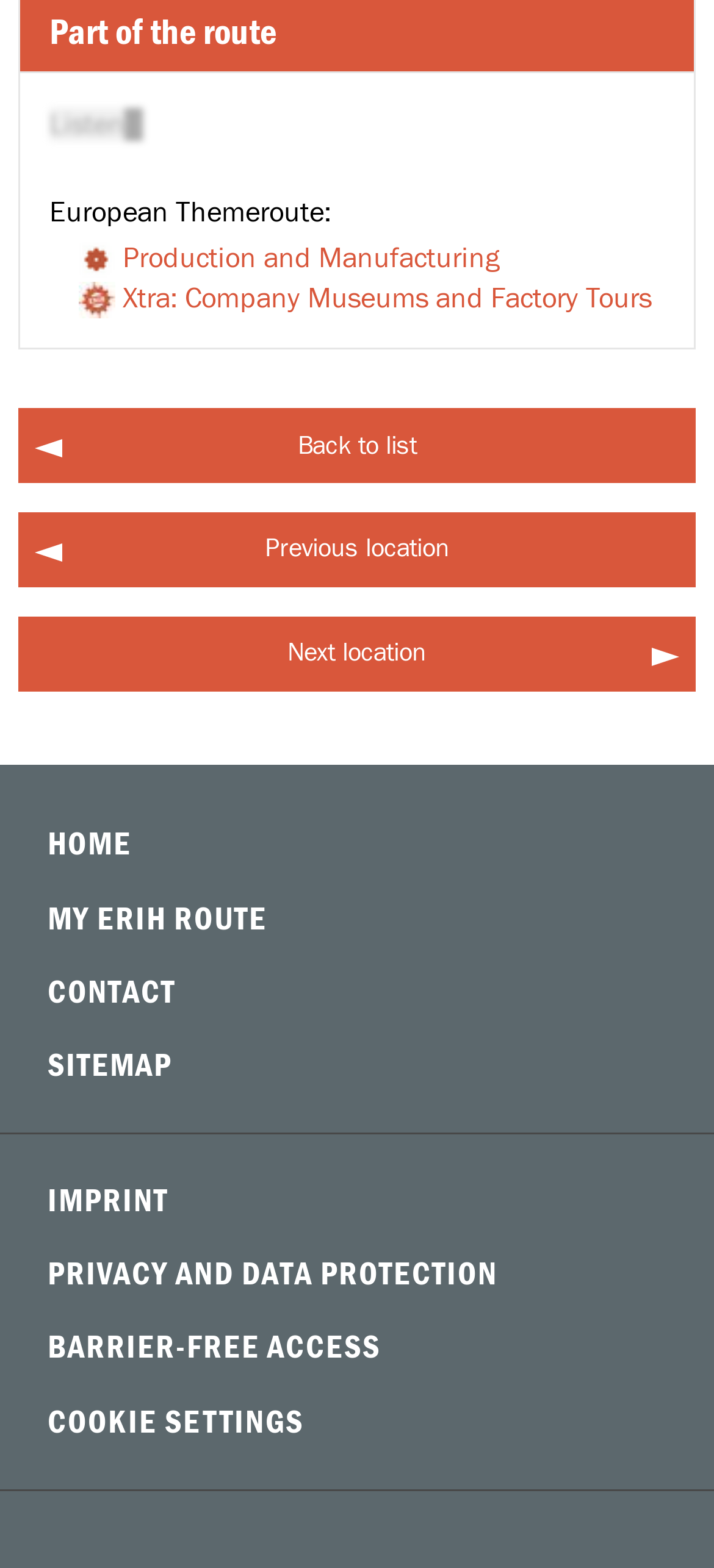Refer to the screenshot and give an in-depth answer to this question: What is the last link in the footer section?

I can see several links at the bottom of the webpage, and the last one is 'BARRIER-FREE ACCESS'. This link is likely related to accessibility features of the website.